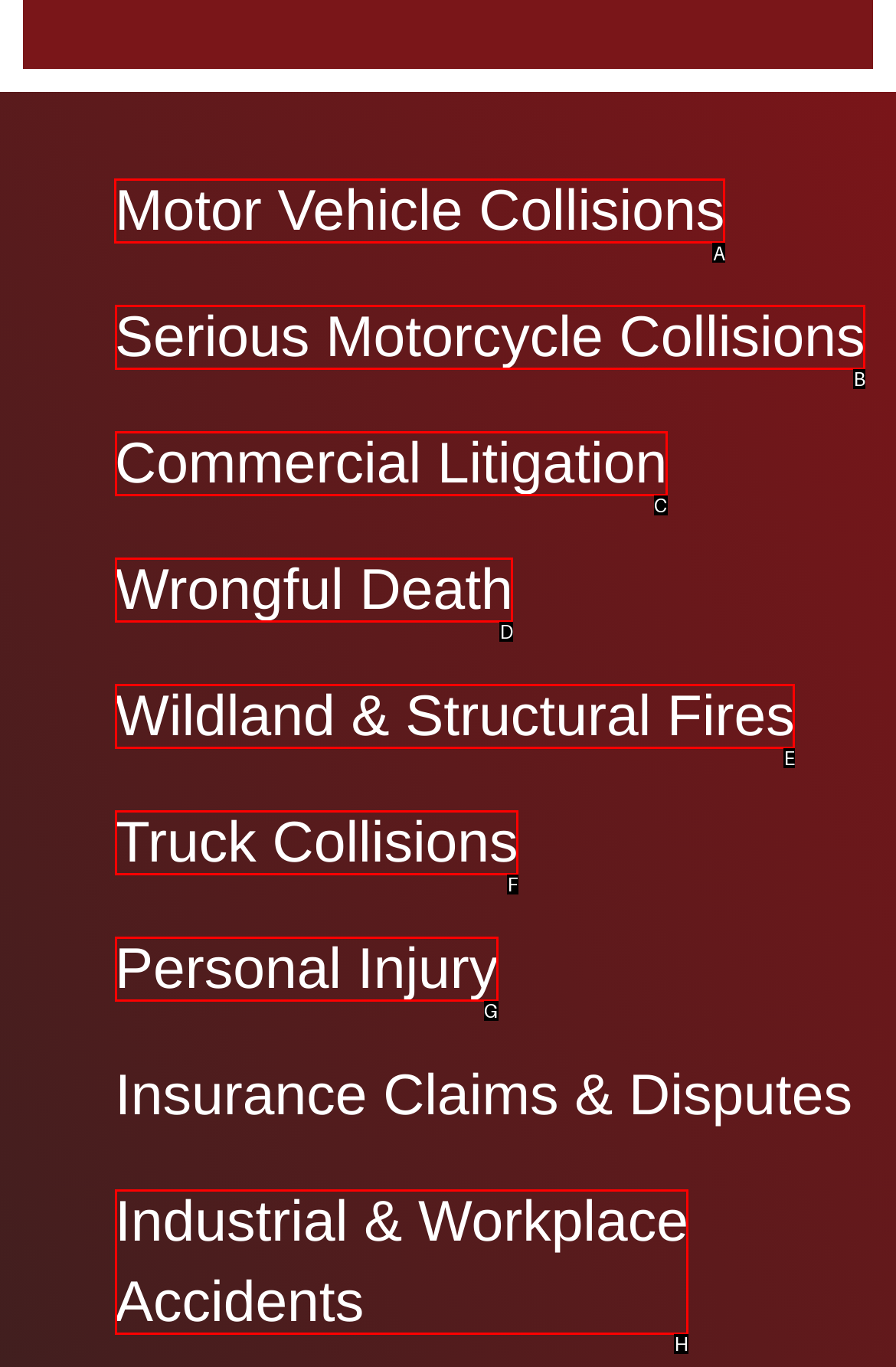Indicate the UI element to click to perform the task: Click on Motor Vehicle Collisions. Reply with the letter corresponding to the chosen element.

A